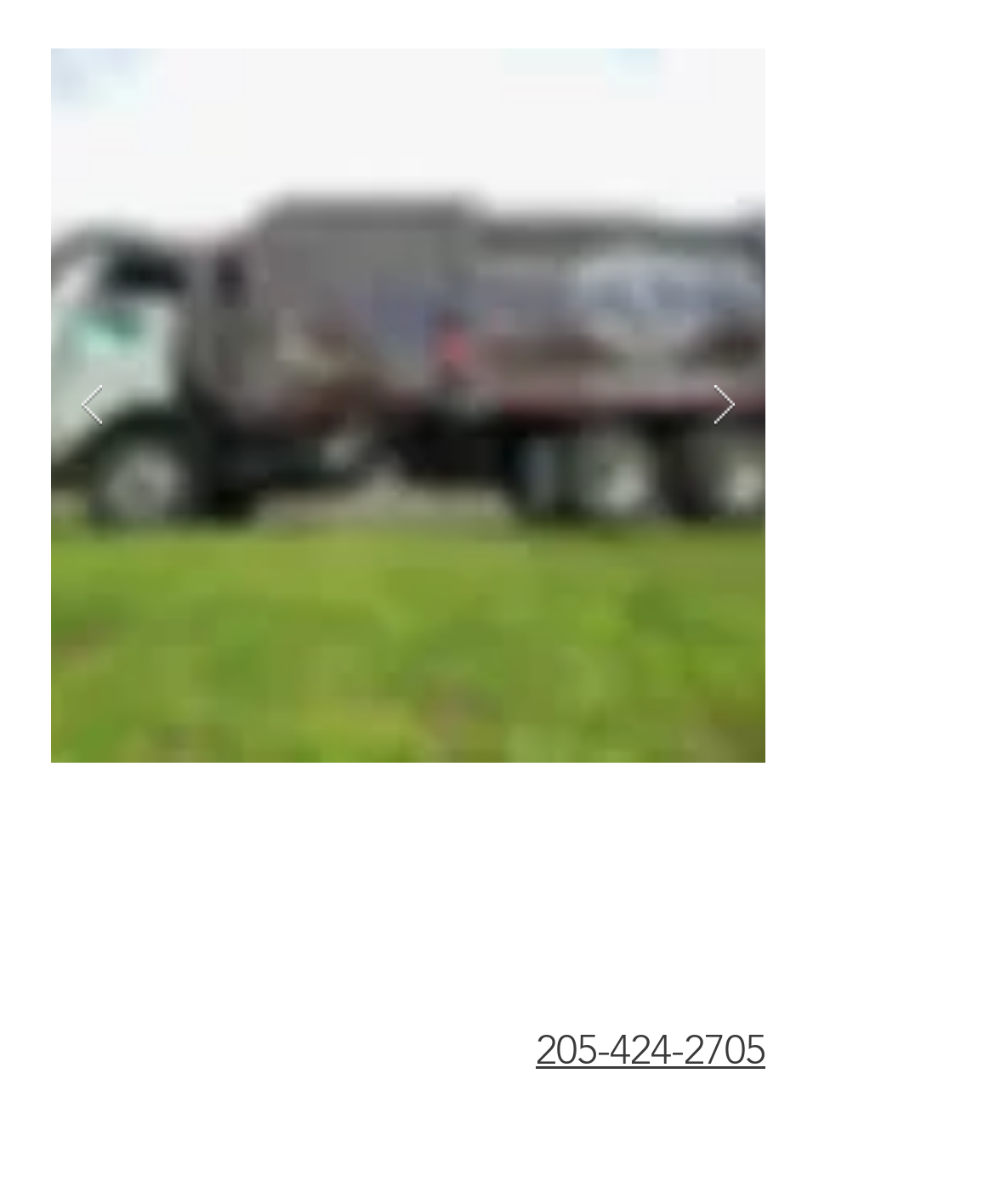Use the details in the image to answer the question thoroughly: 
What is the current slide number in the slide show?

The text '1/3' above the slide show gallery indicates that the current slide is the first out of three slides.